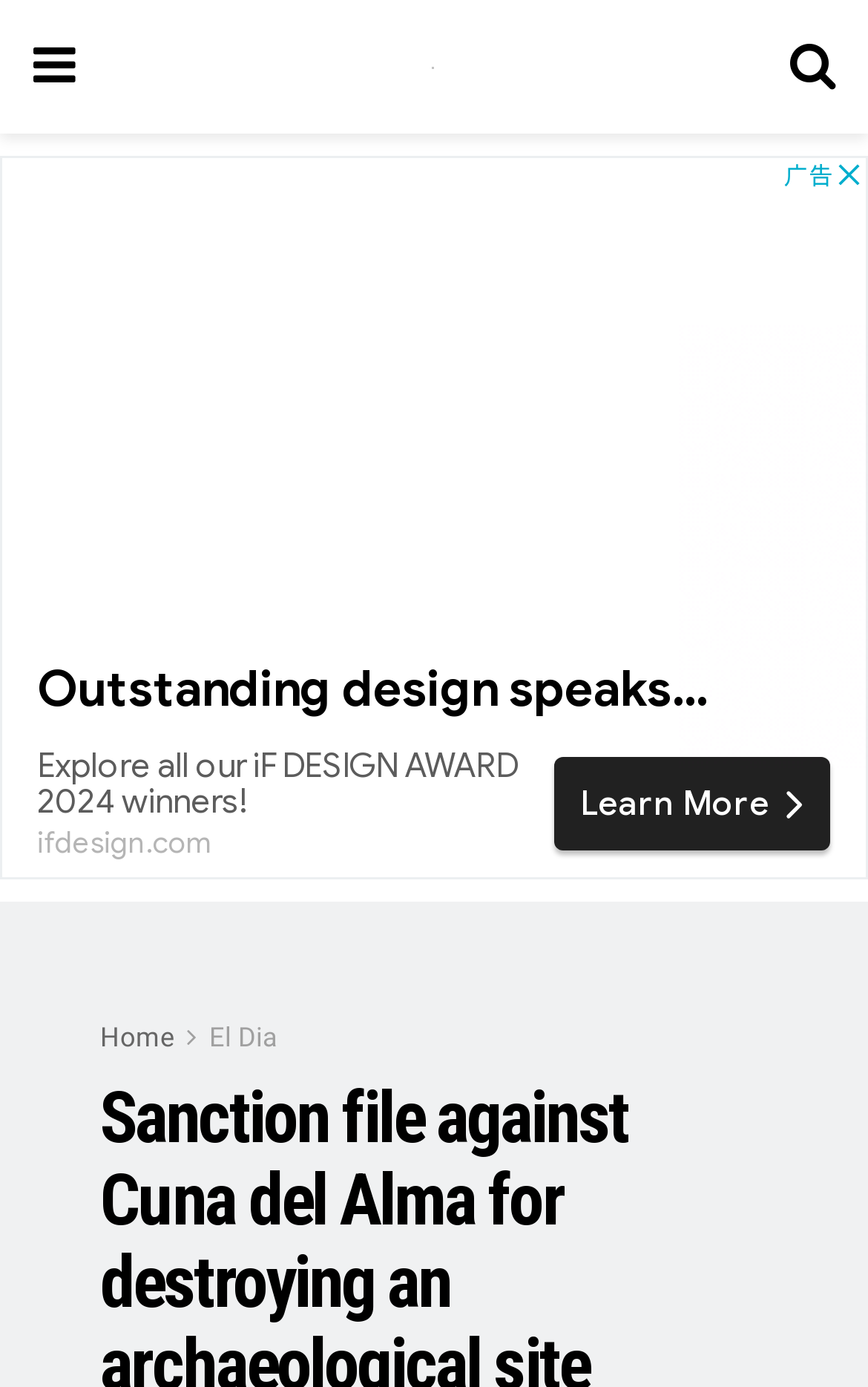Determine the main headline of the webpage and provide its text.

Sanction file against Cuna del Alma for destroying an archaeological site